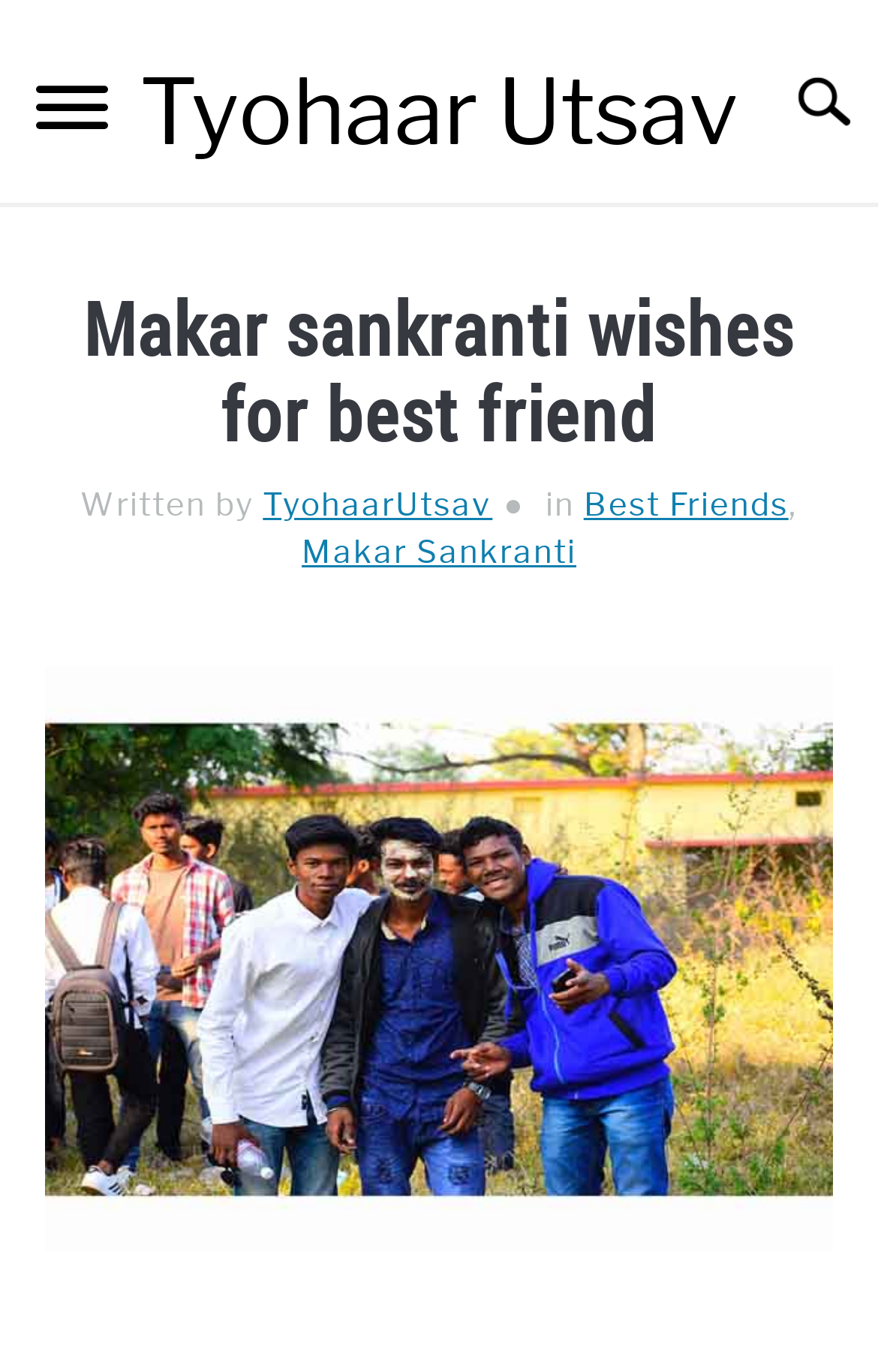Detail the various sections and features present on the webpage.

This webpage is dedicated to providing Makar Sankranti messages and wishes specifically for best friends. At the top left corner, there is a menu button labeled "Menu". Next to it, a link "Tyohaar Utsav" is situated. Below these elements, a series of links are arranged horizontally, including "HAPPY NEW YEAR", "MAKAR SANKRANTI", "REPUBLIC DAY", "THANK YOU", and "HAPPY BIRTHDAY".

Below these links, a header section is located, which contains a heading "Makar sankranti wishes for best friend". Underneath the heading, there is a line of text that reads "Written by TyohaarUtsav in Best Friends, Makar Sankranti". This line includes two links, "TyohaarUtsav" and "Best Friends", as well as "Makar Sankranti".

On the right side of the header section, a large image is displayed, which is described as "Makar sankranti wishes for best friend". This image occupies most of the webpage's width and height.